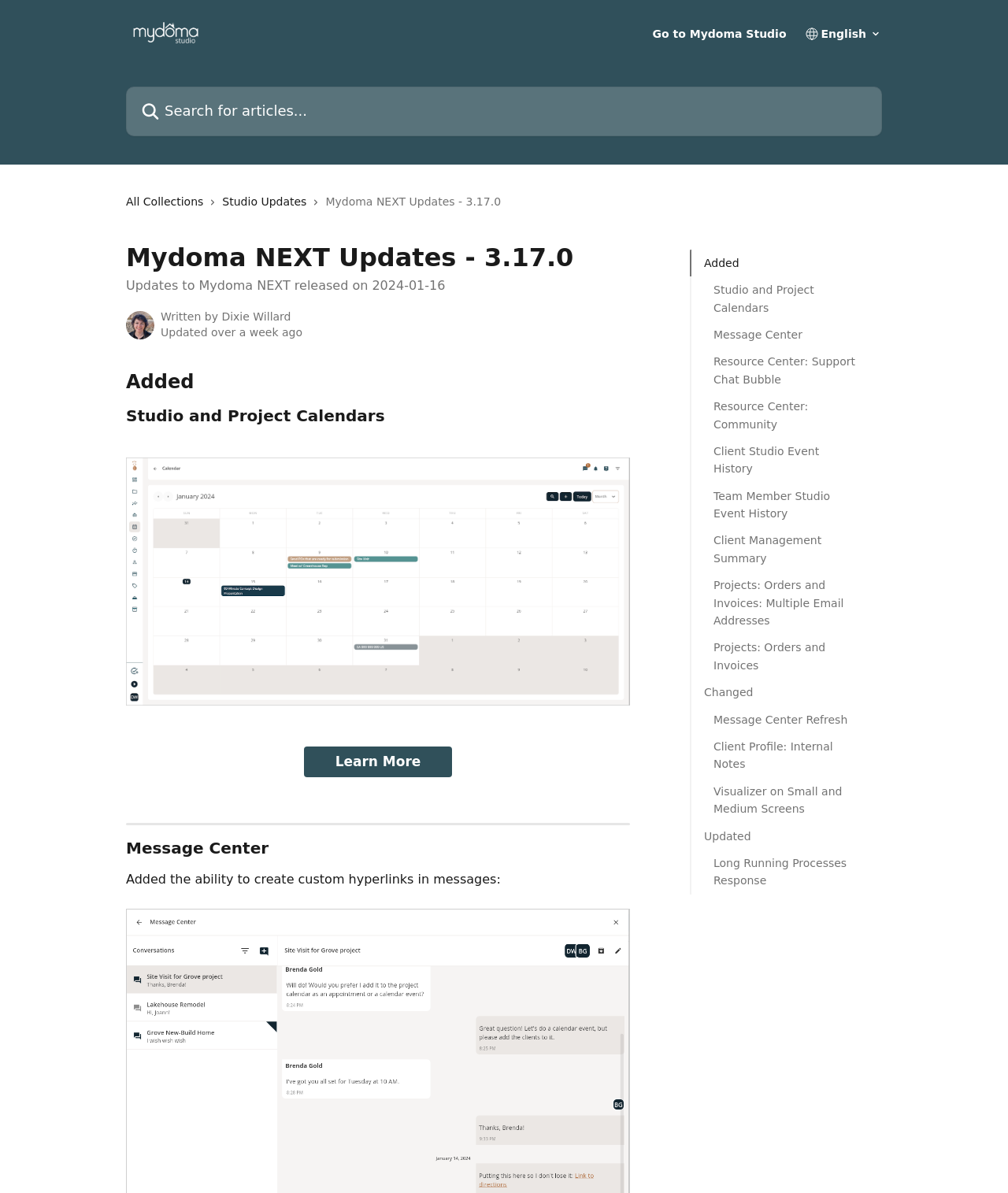Based on the image, please respond to the question with as much detail as possible:
What is the version of Mydoma NEXT?

I found the version number by examining the static text element 'Mydoma NEXT Updates - 3.17.0' on the webpage. This text is likely to be a title or heading, and it includes the version number 3.17.0.